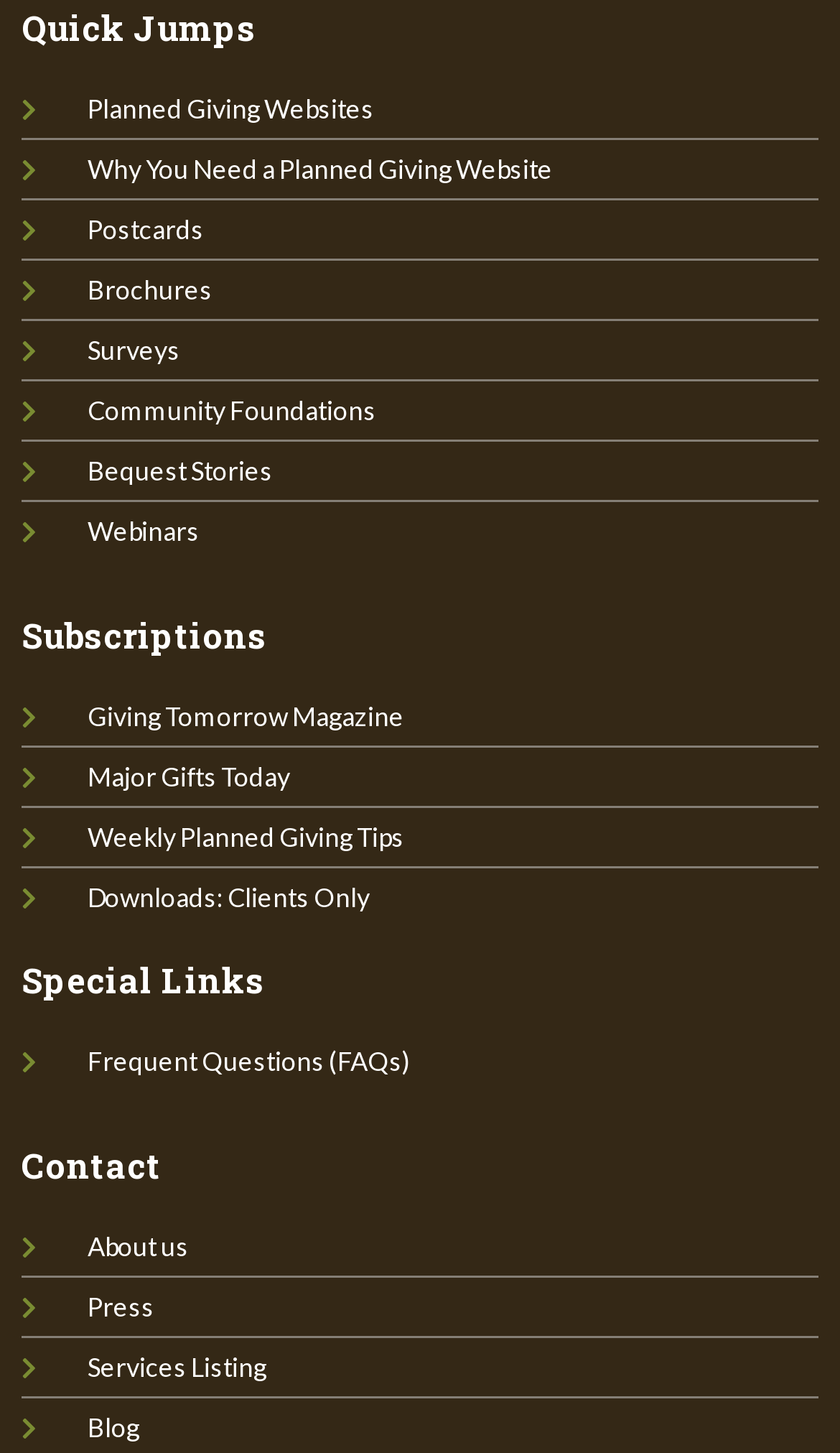Determine the bounding box coordinates for the clickable element to execute this instruction: "Visit the Blog". Provide the coordinates as four float numbers between 0 and 1, i.e., [left, top, right, bottom].

[0.026, 0.971, 0.974, 0.995]